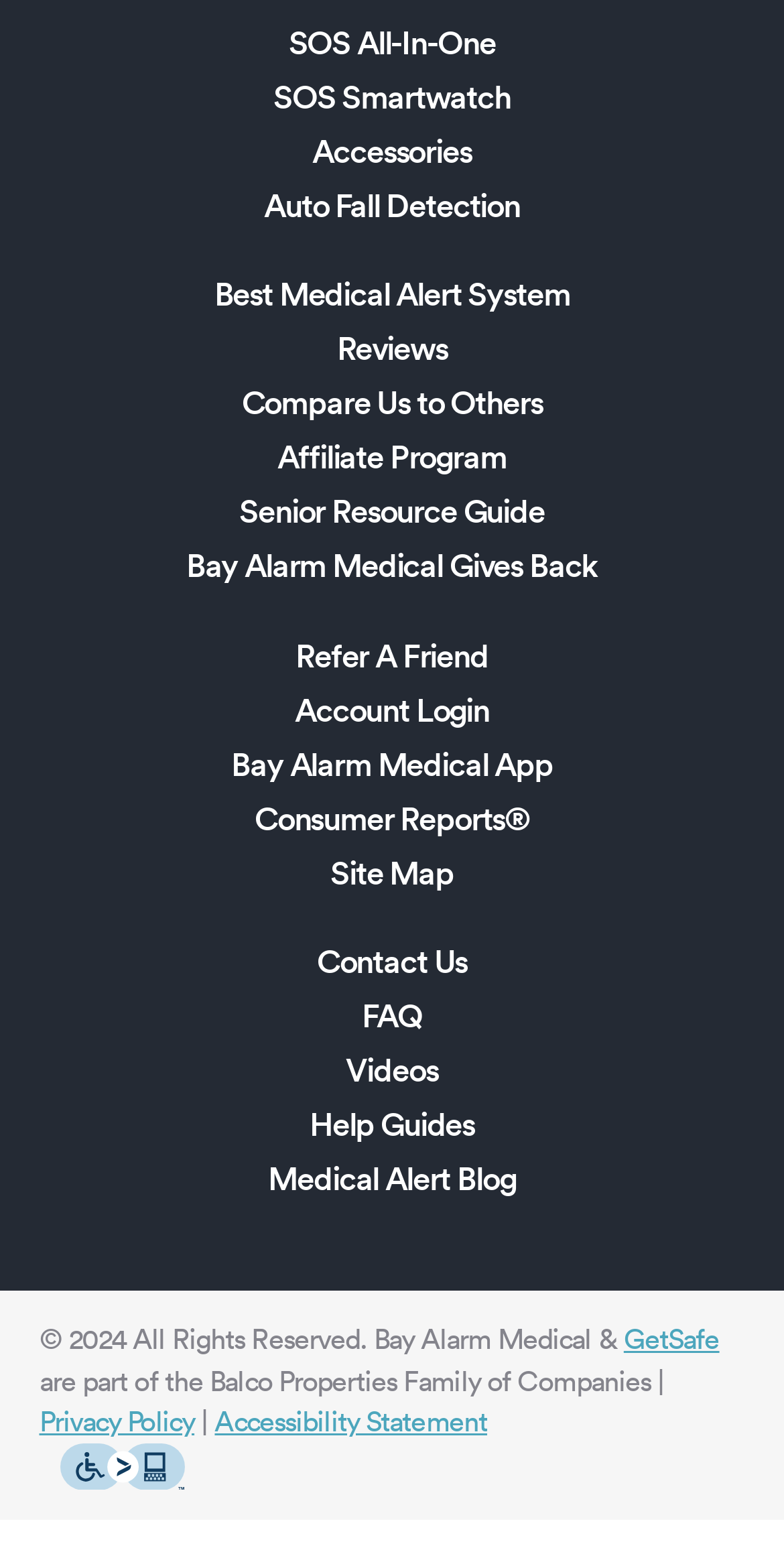Locate the bounding box coordinates of the element you need to click to accomplish the task described by this instruction: "Get a quote".

None